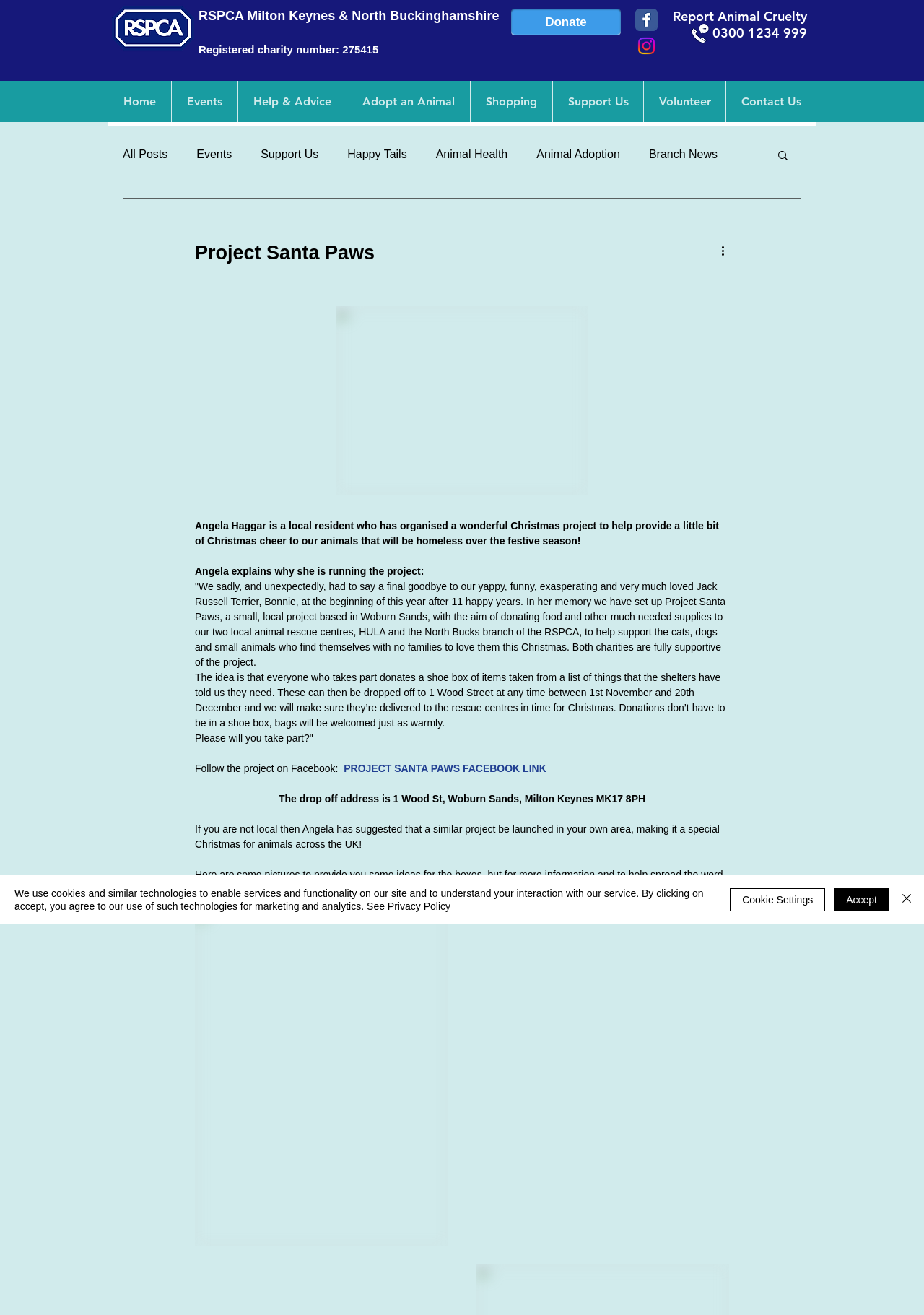Bounding box coordinates are specified in the format (top-left x, top-left y, bottom-right x, bottom-right y). All values are floating point numbers bounded between 0 and 1. Please provide the bounding box coordinate of the region this sentence describes: Donate

[0.553, 0.007, 0.672, 0.027]